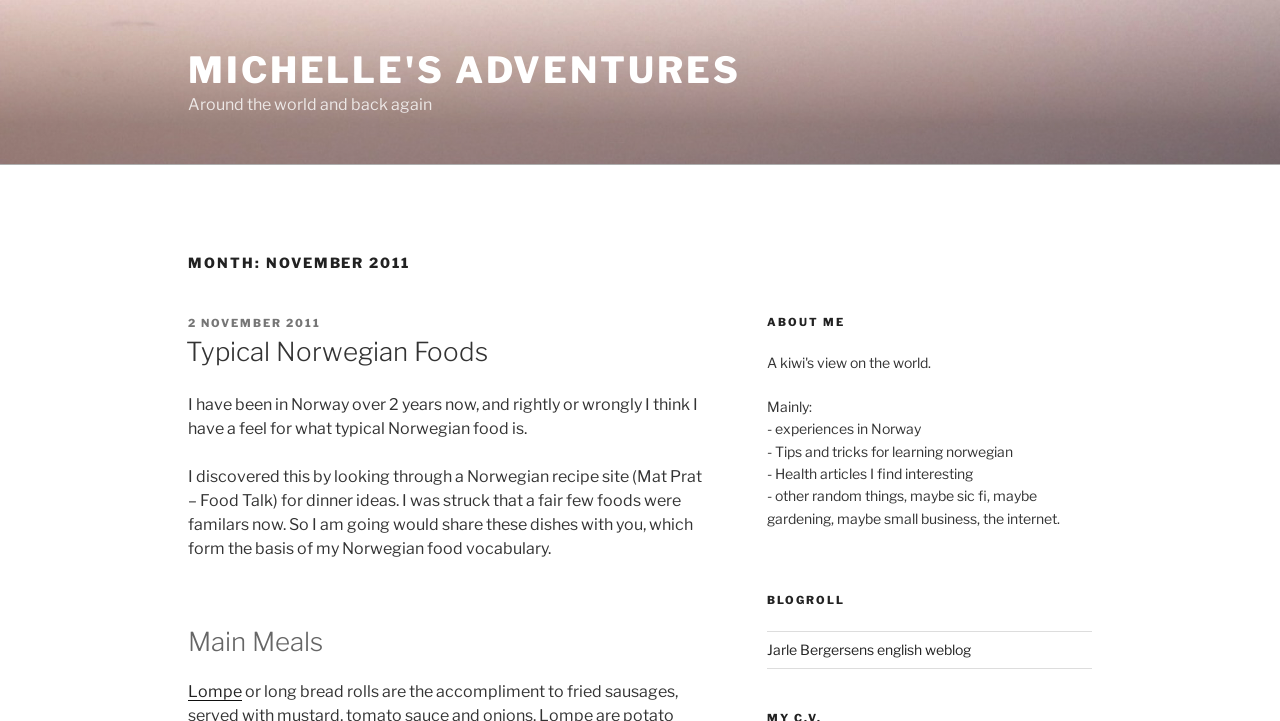What is the title of the blog?
Refer to the image and provide a concise answer in one word or phrase.

Michelle's adventures